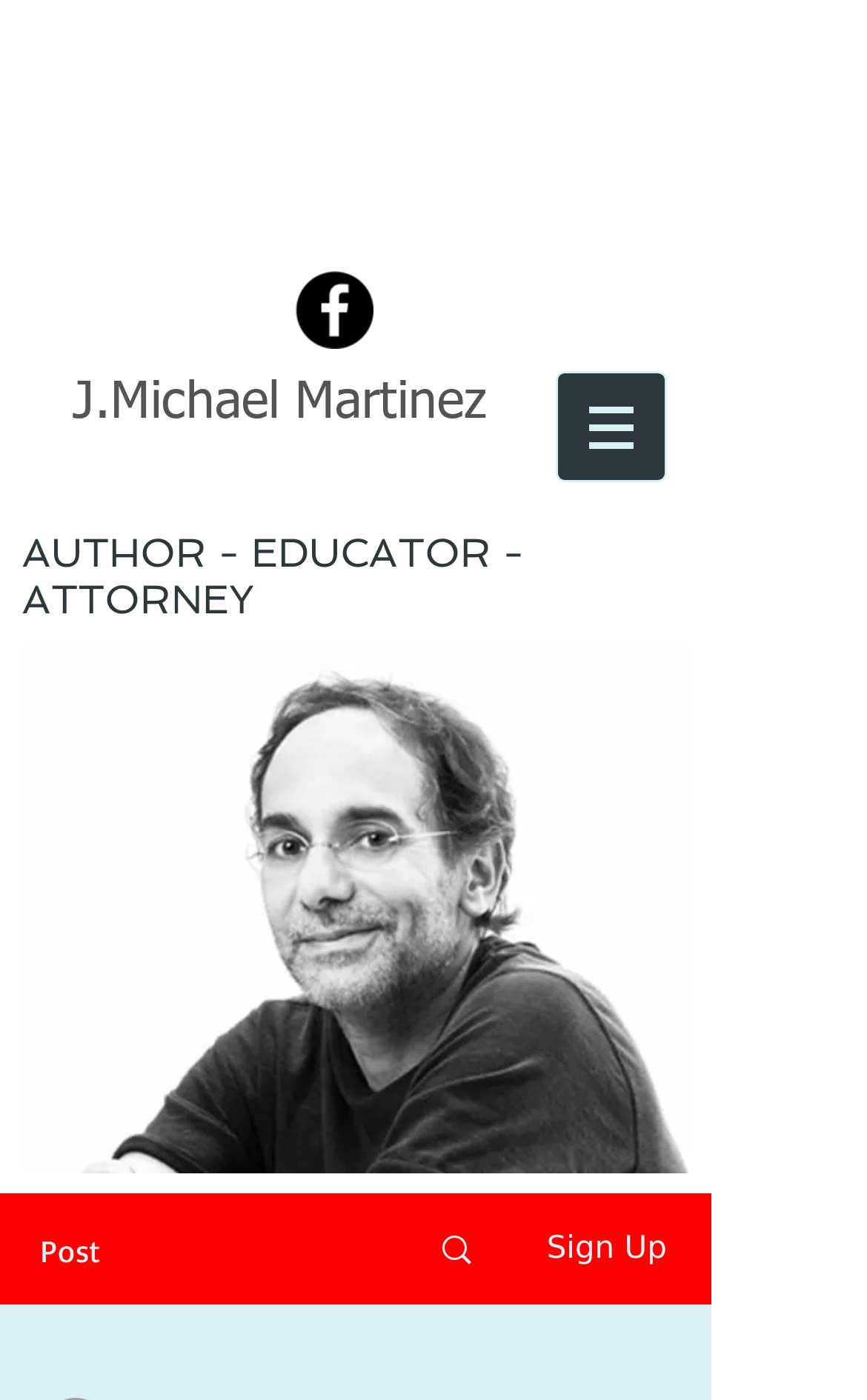What is the label of the navigation menu?
Examine the image and provide an in-depth answer to the question.

I found the navigation menu by looking at the element with the label 'Site'. This element is a navigation element, and it contains a button with a popup menu, which suggests that it is the main navigation menu of the webpage.